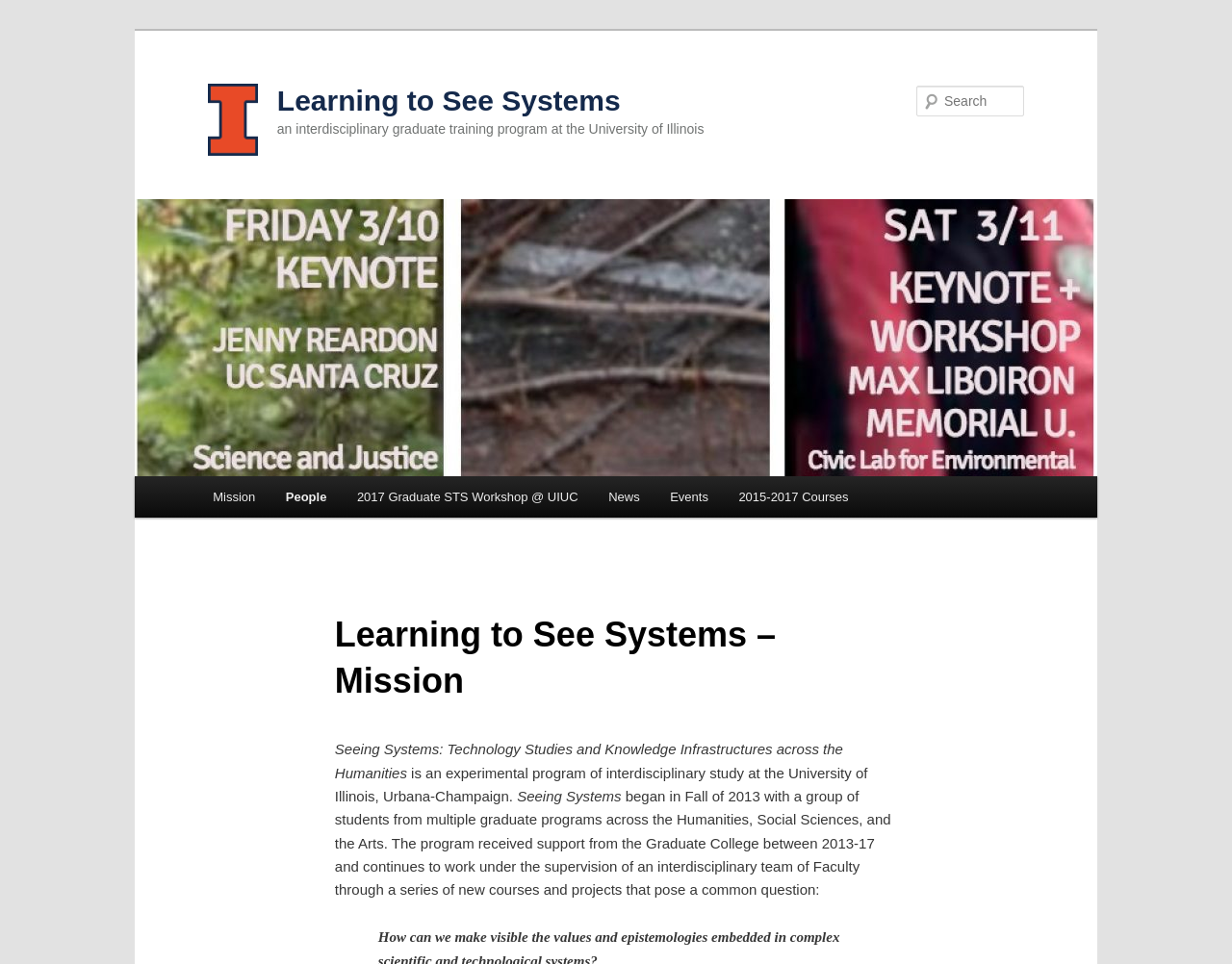Please use the details from the image to answer the following question comprehensively:
What is the focus of the 'Seeing Systems' program?

I read the static text 'Seeing Systems: Technology Studies and Knowledge Infrastructures across the Humanities' and determined that the focus of the 'Seeing Systems' program is on technology studies and knowledge infrastructures.